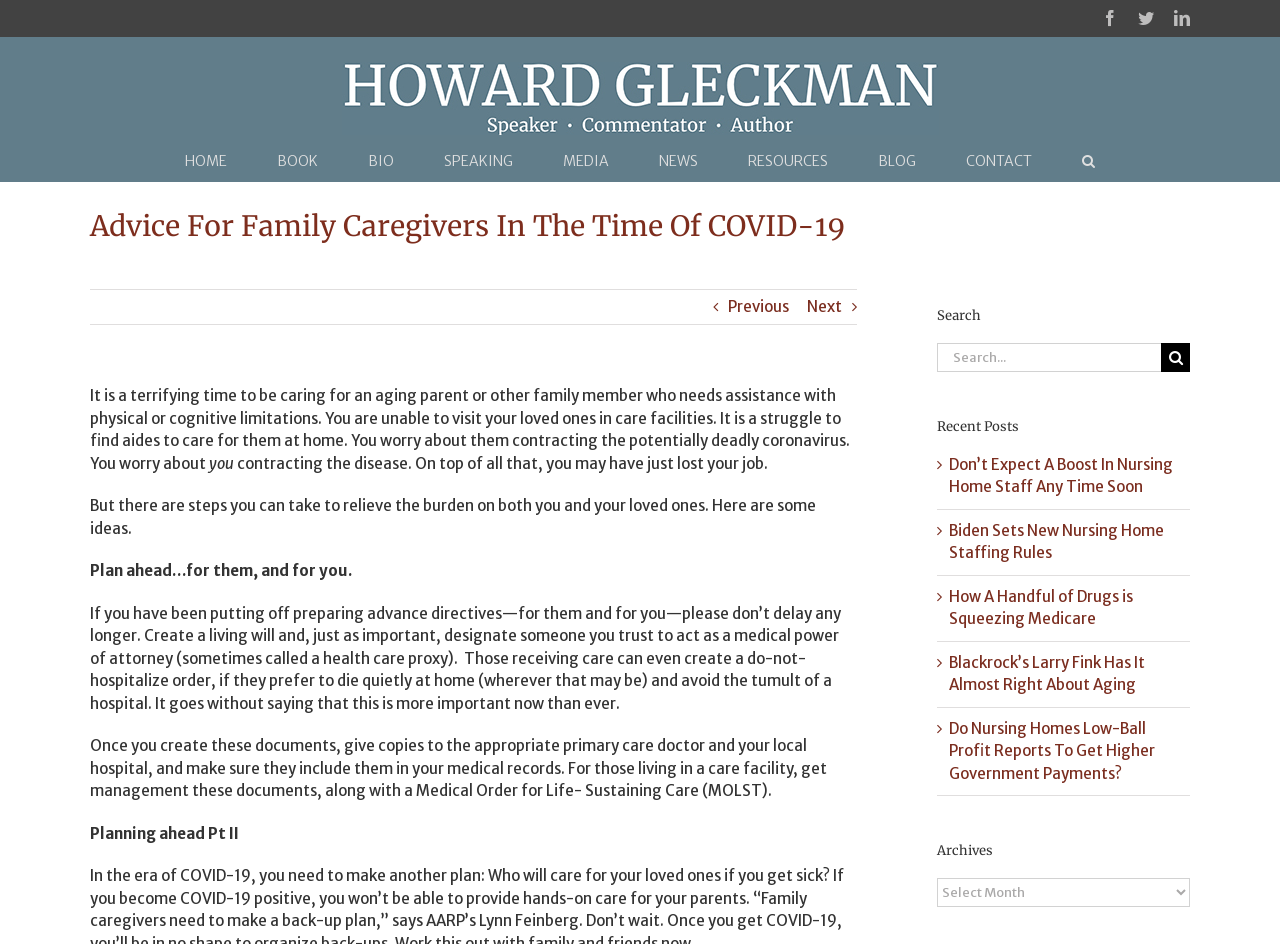What is the text of the first link in the main menu?
Deliver a detailed and extensive answer to the question.

The main menu is represented by the navigation element 'Main Menu' with bounding box coordinates [0.07, 0.149, 0.93, 0.192]. The first link in the main menu is 'HOME' with bounding box coordinates [0.145, 0.149, 0.177, 0.192].